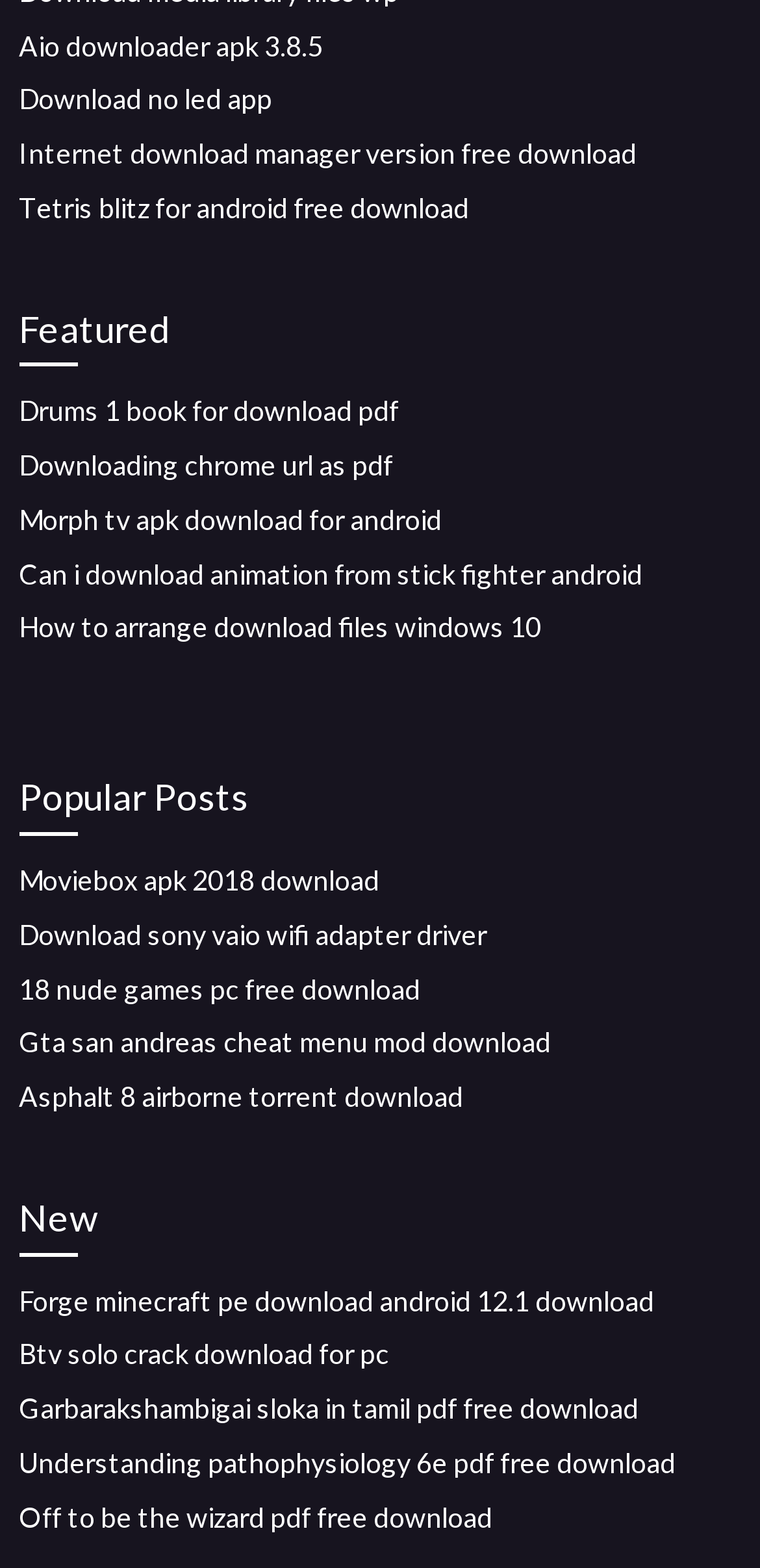Pinpoint the bounding box coordinates of the element that must be clicked to accomplish the following instruction: "View featured content". The coordinates should be in the format of four float numbers between 0 and 1, i.e., [left, top, right, bottom].

[0.025, 0.191, 0.975, 0.234]